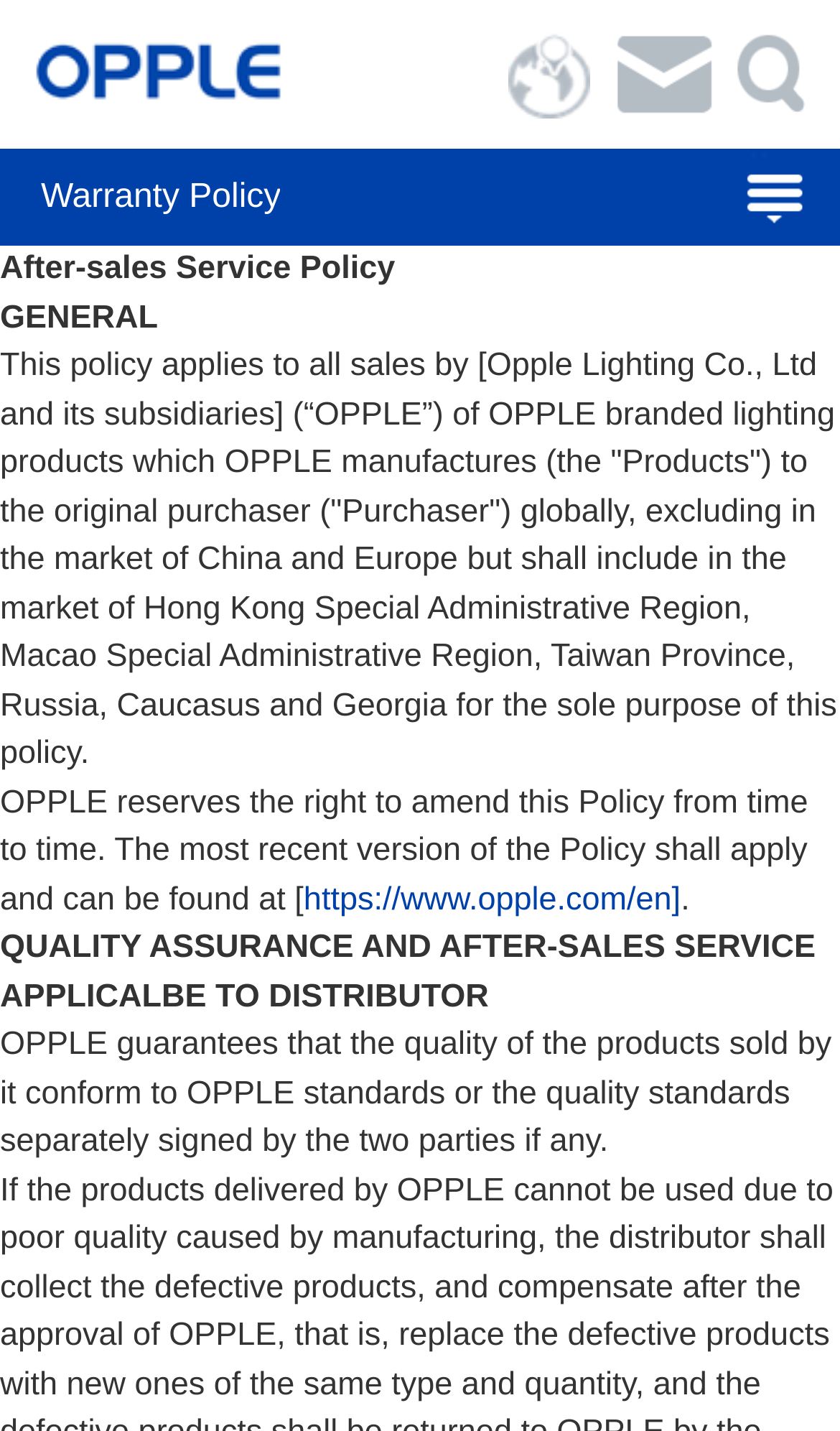Provide the bounding box for the UI element matching this description: "https://www.opple.com/en]".

[0.361, 0.615, 0.81, 0.641]